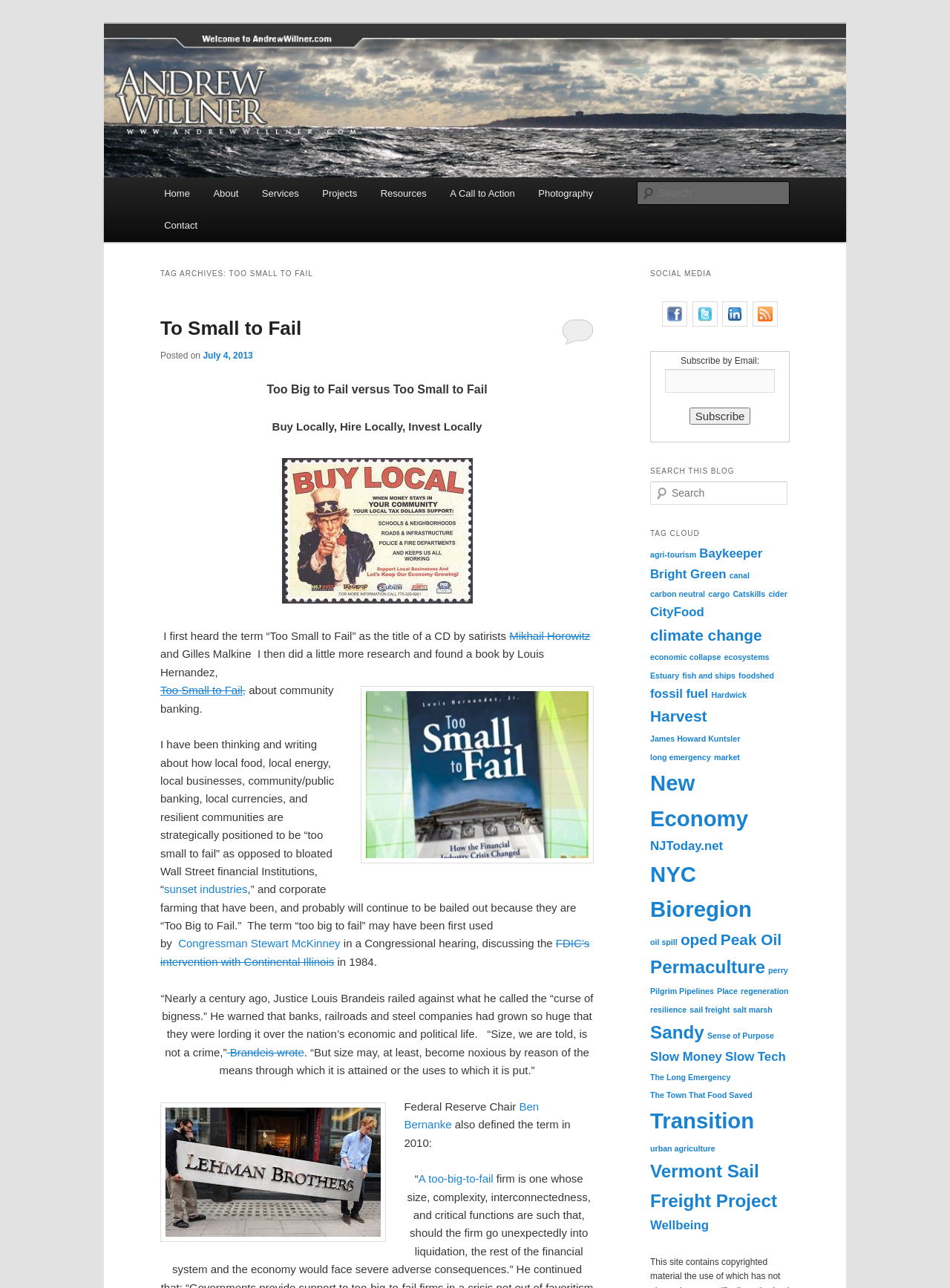Based on the description "Wellbeing", find the bounding box of the specified UI element.

[0.684, 0.946, 0.746, 0.957]